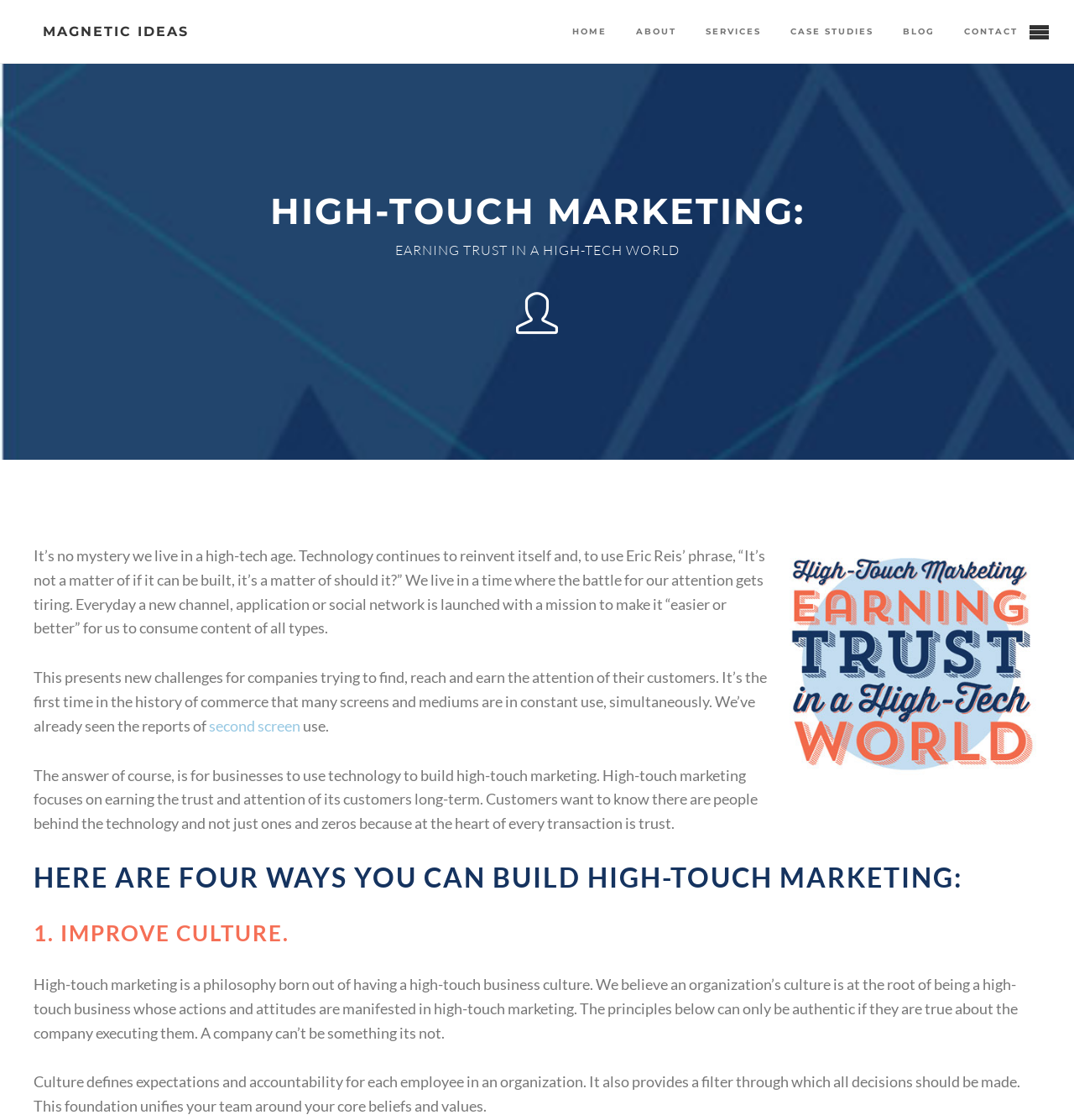Analyze and describe the webpage in a detailed narrative.

The webpage is about high-touch marketing, with a focus on earning trust in a high-tech world. At the top, there is a heading "HIGH-TOUCH MARKETING:" followed by a subheading "EARNING TRUST IN A HIGH-TECH WORLD". Below this, there is an image related to high-touch marketing.

The main content of the page is divided into several sections. The first section discusses the challenges of companies in finding and reaching their customers in a world where technology is constantly evolving. This section consists of four paragraphs of text, with a link to "second screen" in the middle.

The next section is headed "HERE ARE FOUR WAYS YOU CAN BUILD HIGH-TOUCH MARKETING:", followed by a subheading "1. IMPROVE CULTURE." This section consists of two paragraphs of text, discussing the importance of company culture in high-touch marketing.

At the very top of the page, there is a heading "MAGNETIC IDEAS" with a link to the same name. Below this, there are several links to different sections of the website, including "HOME", "ABOUT", "SERVICES", "CASE STUDIES", "BLOG", and "CONTACT", arranged horizontally across the top of the page.